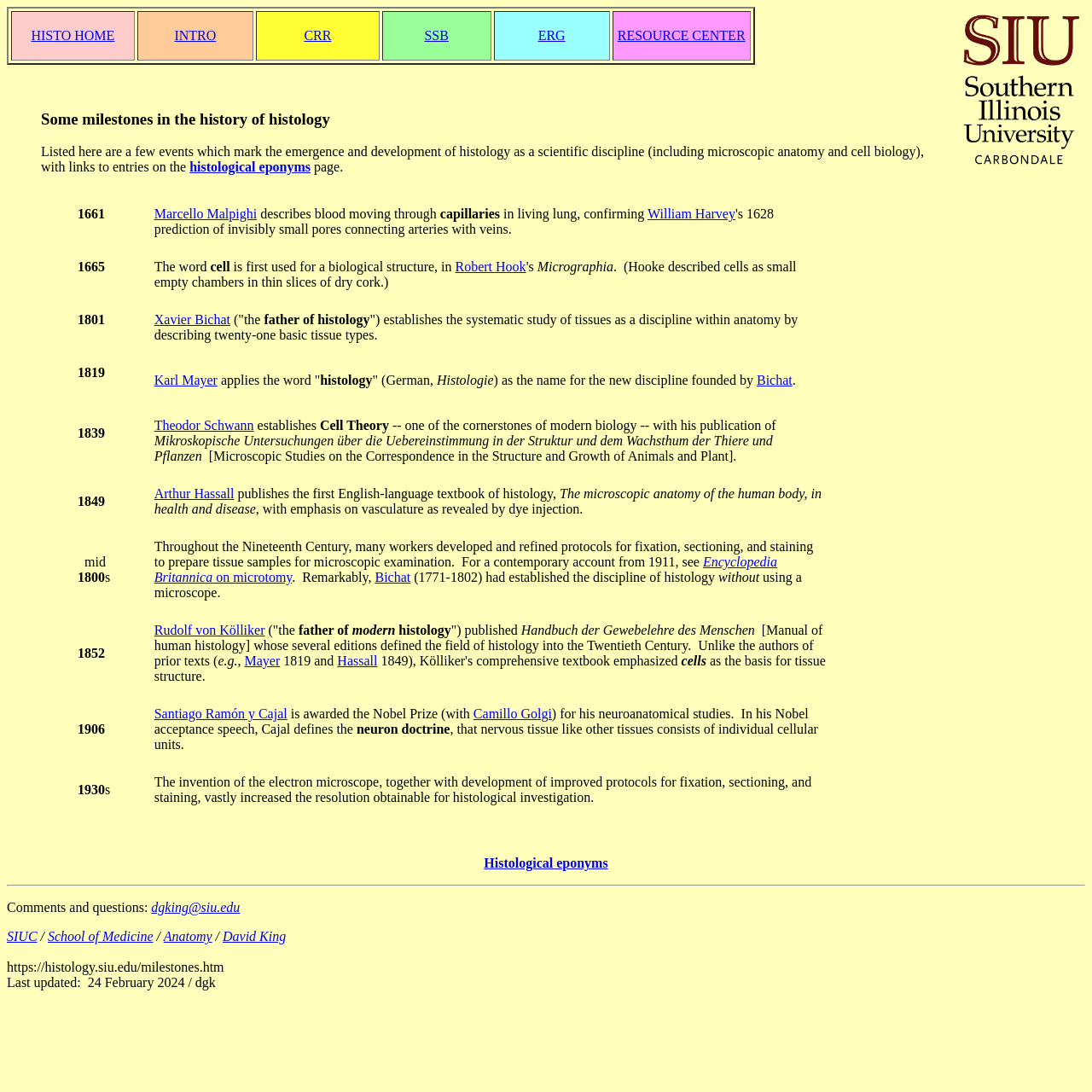What is the name of the scientist who published the first English-language textbook of histology? Using the information from the screenshot, answer with a single word or phrase.

Arthur Hassall